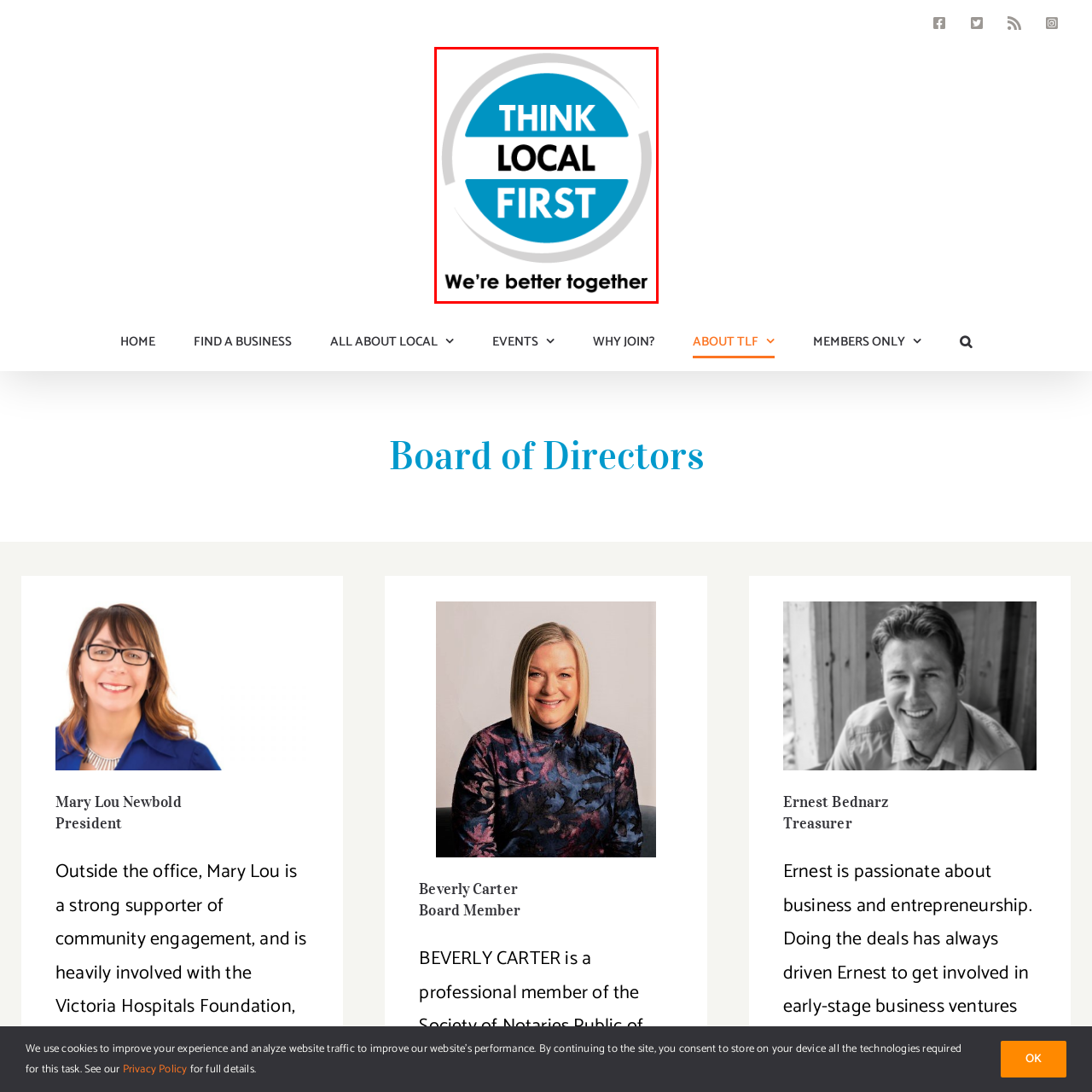What is the slogan of the 'Think Local First Society'?
Look at the image enclosed by the red bounding box and give a detailed answer using the visual information available in the image.

The slogan 'We're better together' is presented in a smaller, black font below the phrase 'THINK LOCAL FIRST', reinforcing the message of unity and collective strength within the local community.